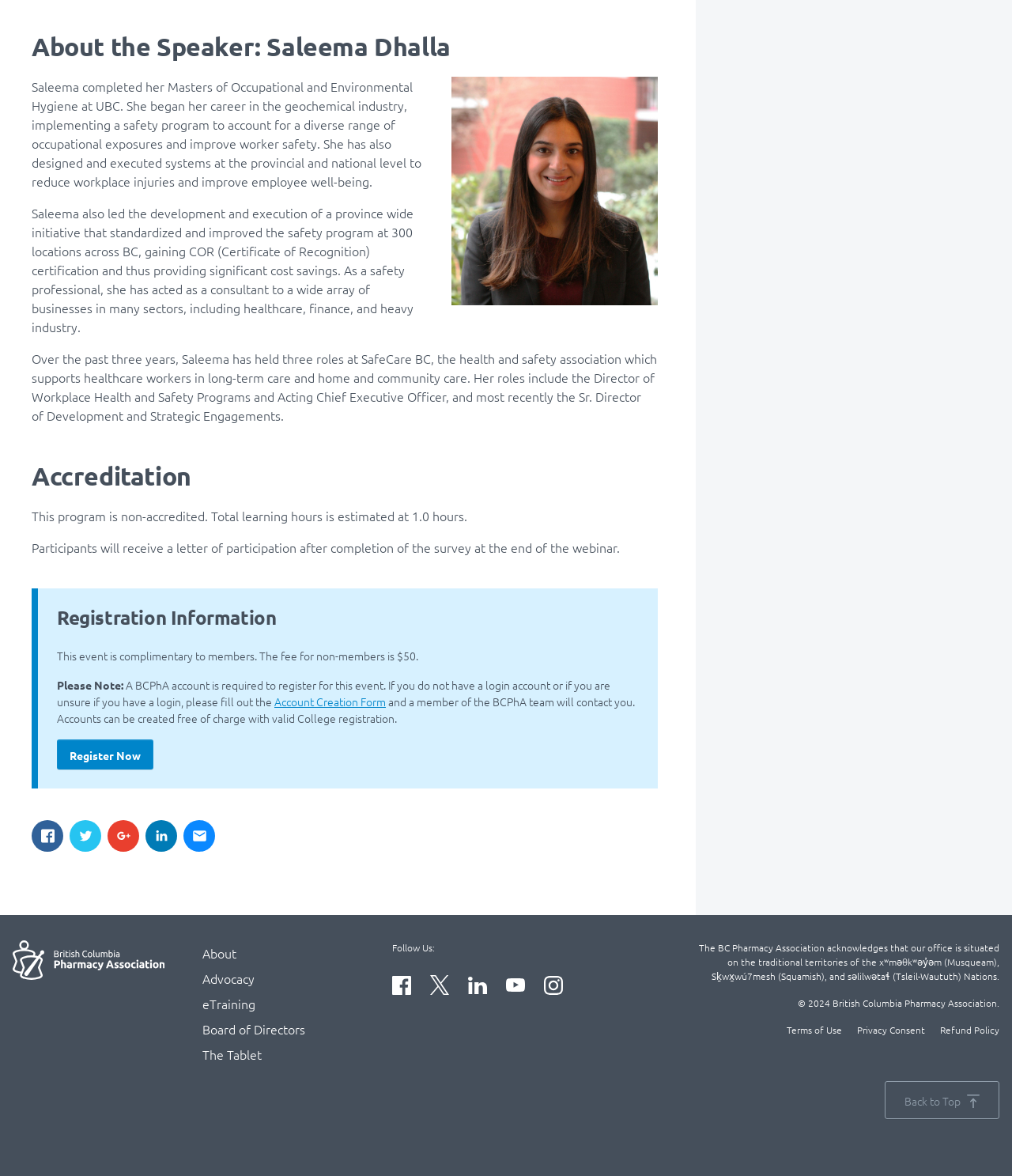Determine the bounding box coordinates of the clickable region to follow the instruction: "Follow BCPhA on Facebook".

[0.388, 0.83, 0.406, 0.846]